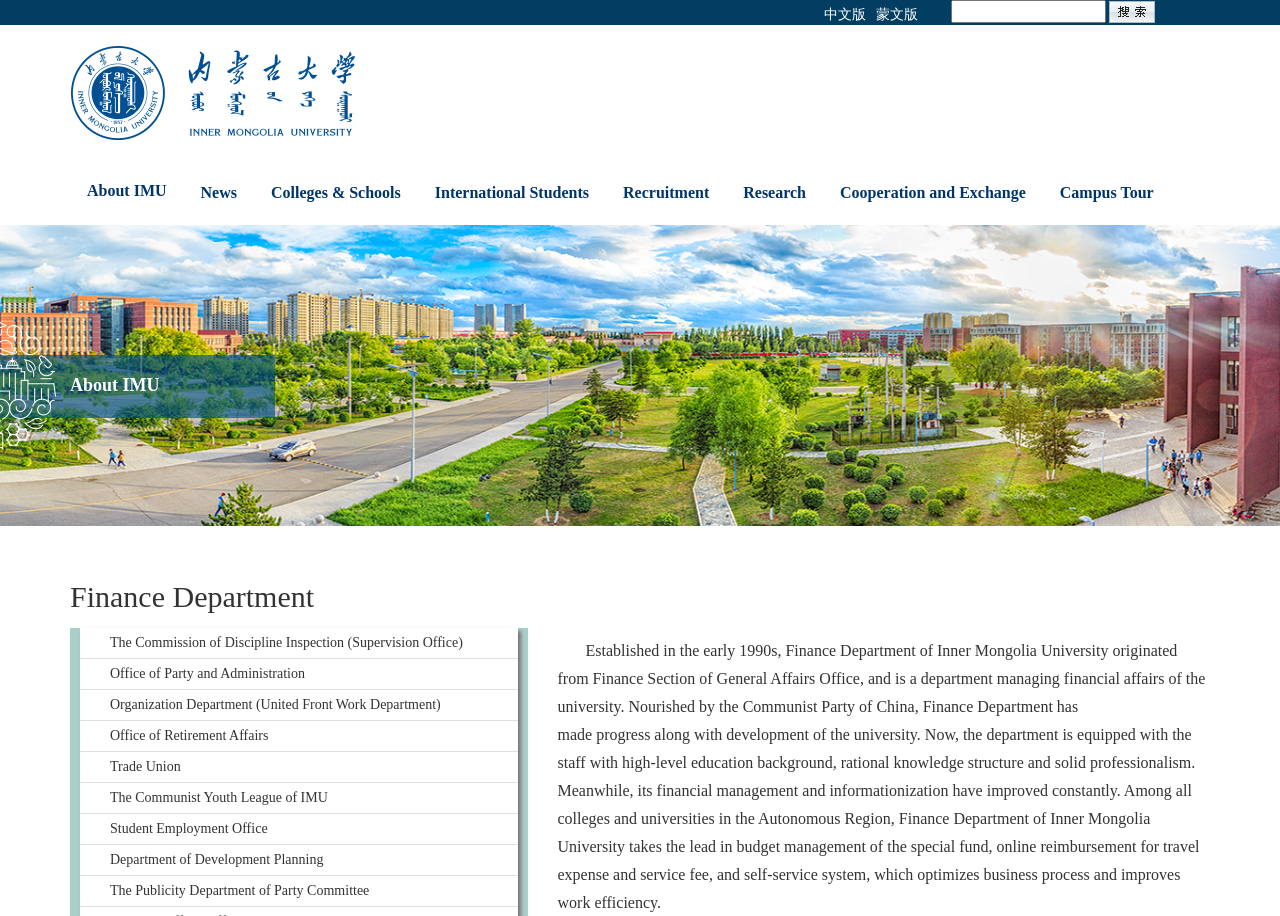Please identify the bounding box coordinates of the element's region that I should click in order to complete the following instruction: "Switch to Mongolian version". The bounding box coordinates consist of four float numbers between 0 and 1, i.e., [left, top, right, bottom].

[0.676, 0.0, 0.717, 0.027]